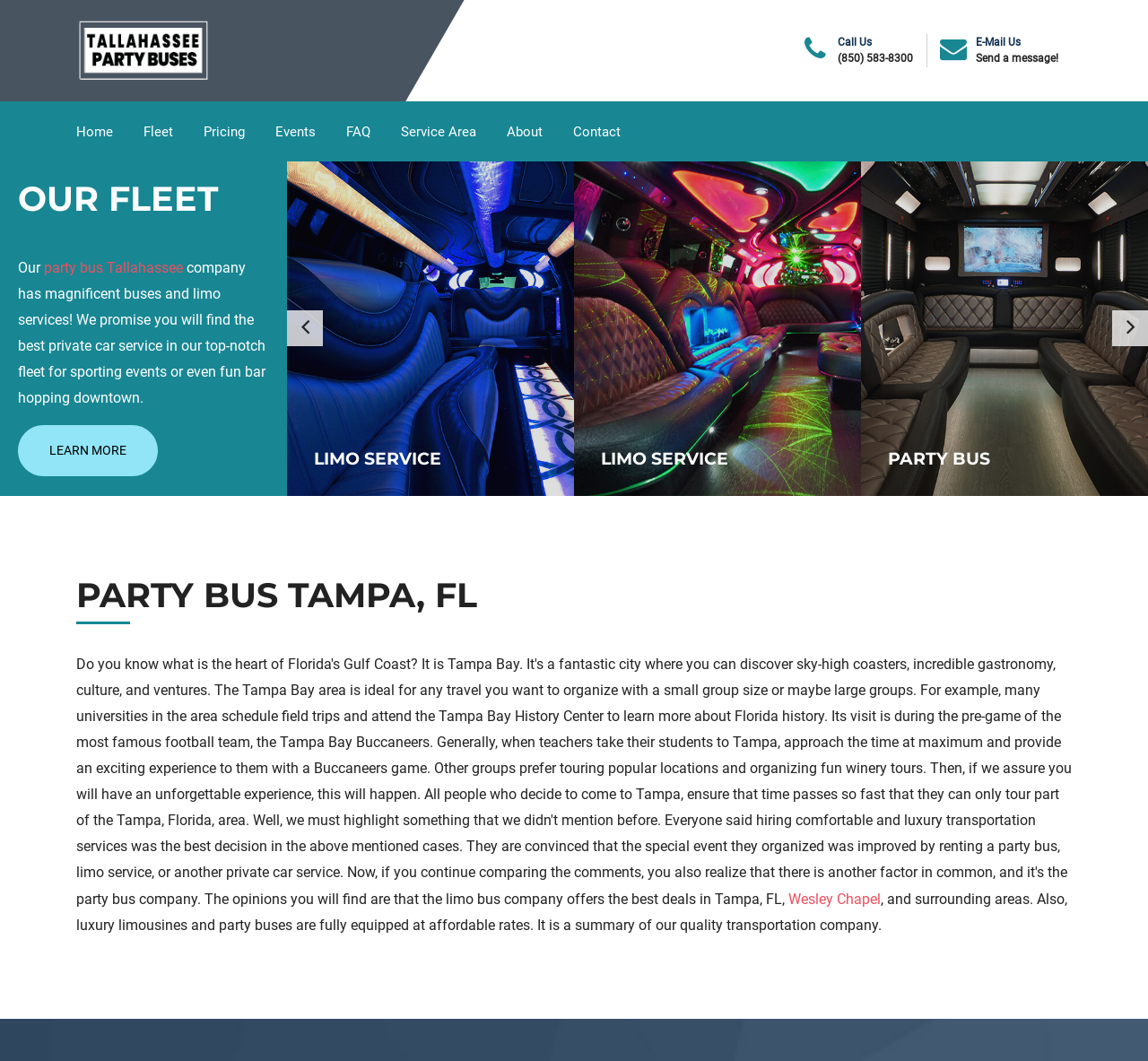Locate the bounding box coordinates of the element you need to click to accomplish the task described by this instruction: "Click the logo".

[0.066, 0.007, 0.262, 0.088]